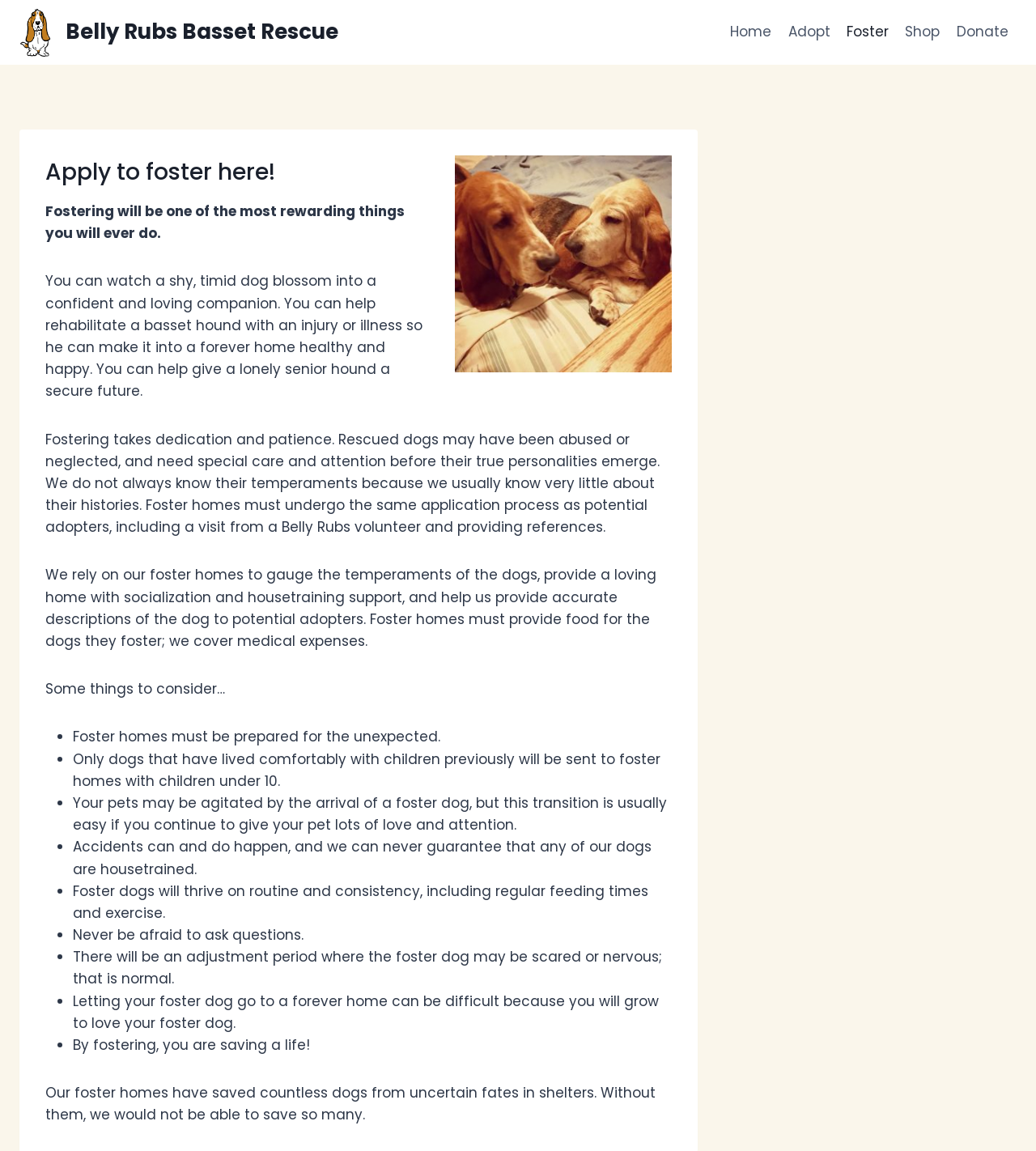Explain the features and main sections of the webpage comprehensively.

The webpage is about fostering dogs, specifically with Belly Rubs Basset Rescue. At the top left, there is a logo image of Belly Rubs Basset Rescue, accompanied by a link with the same name. To the right of the logo, there is a primary navigation menu with links to "Home", "Adopt", "Foster", "Shop", and "Donate".

Below the navigation menu, there is a prominent heading that reads "Apply to foster here!" with a link to apply. This is followed by a series of paragraphs that describe the rewards and challenges of fostering dogs. The text explains that fostering takes dedication and patience, as rescued dogs may have been abused or neglected and need special care and attention. It also outlines the responsibilities of foster homes, including providing food, socialization, and housetraining support, as well as gauging the dog's temperament.

The webpage also lists several things to consider when deciding to become a foster home, including the potential for unexpected events, the need for preparation and flexibility, and the importance of routine and consistency. Additionally, it reassures potential foster homes that accidents can happen and that it's normal for foster dogs to be scared or nervous at first.

Throughout the webpage, there are several short paragraphs and bullet points that provide more information about the fostering process and what to expect. The tone is informative and encouraging, with a focus on the importance of fostering in saving the lives of dogs.